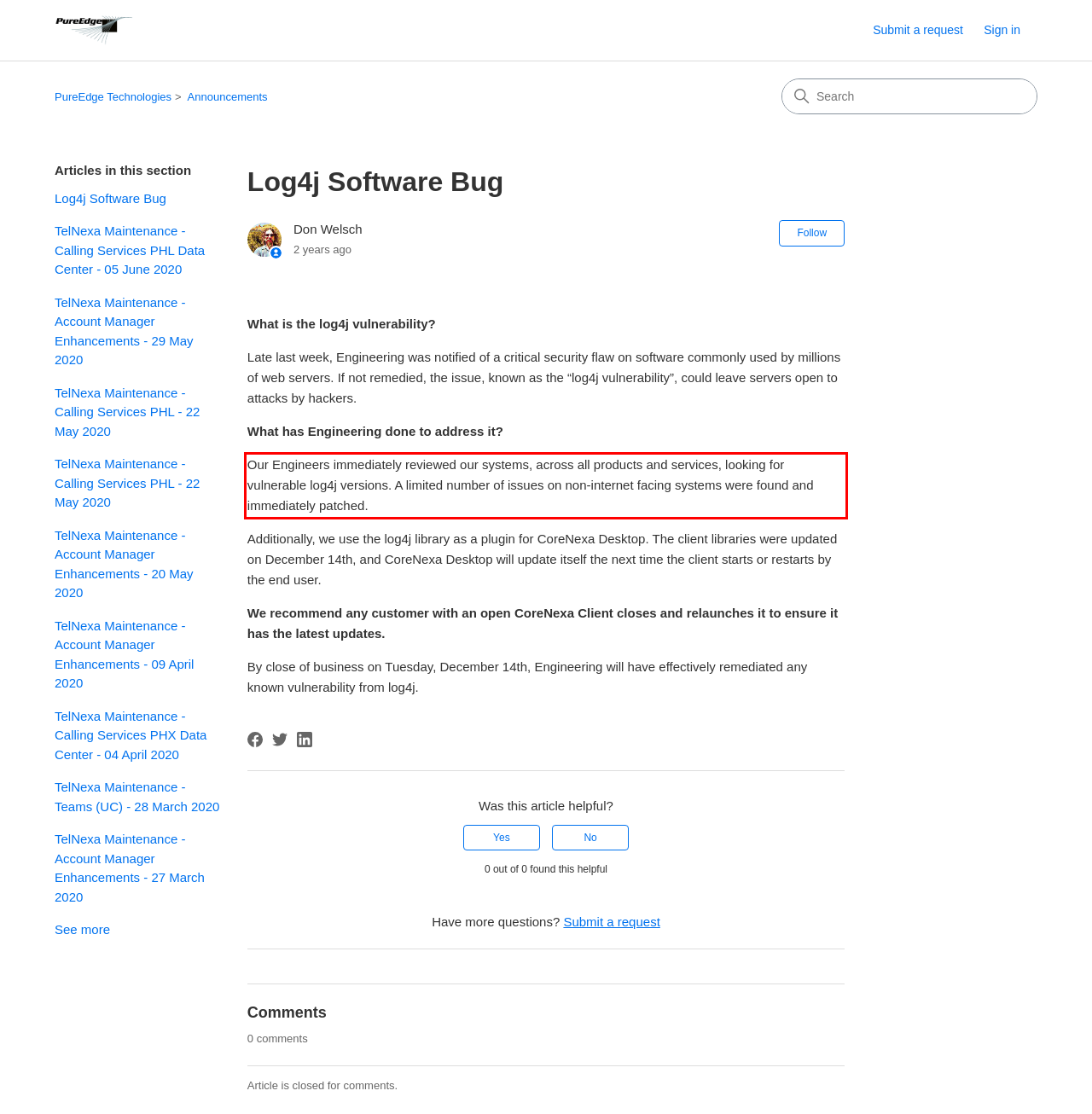Please identify and extract the text from the UI element that is surrounded by a red bounding box in the provided webpage screenshot.

Our Engineers immediately reviewed our systems, across all products and services, looking for vulnerable log4j versions. A limited number of issues on non-internet facing systems were found and immediately patched.